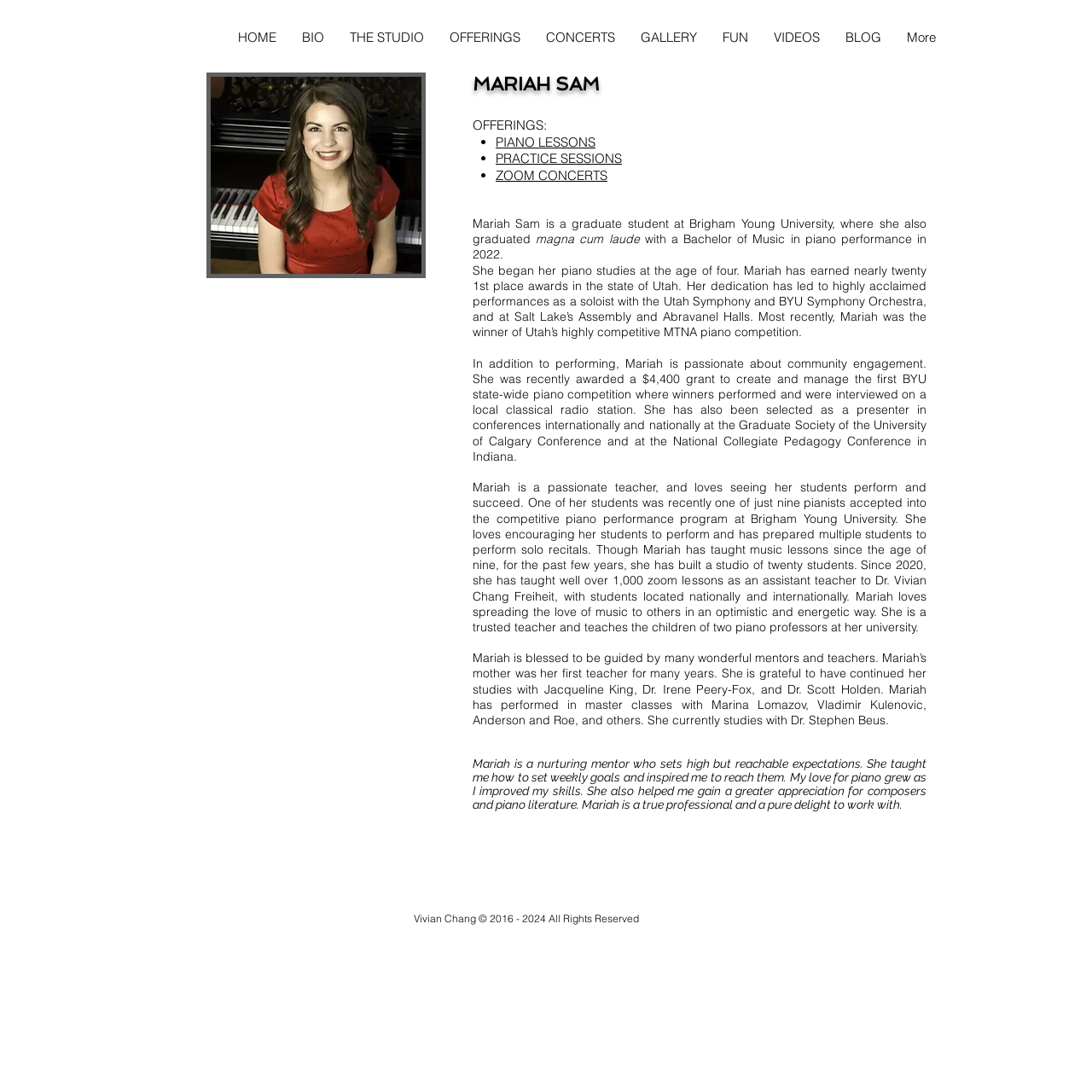Can you find the bounding box coordinates for the element that needs to be clicked to execute this instruction: "Click BLOG"? The coordinates should be given as four float numbers between 0 and 1, i.e., [left, top, right, bottom].

[0.762, 0.024, 0.819, 0.044]